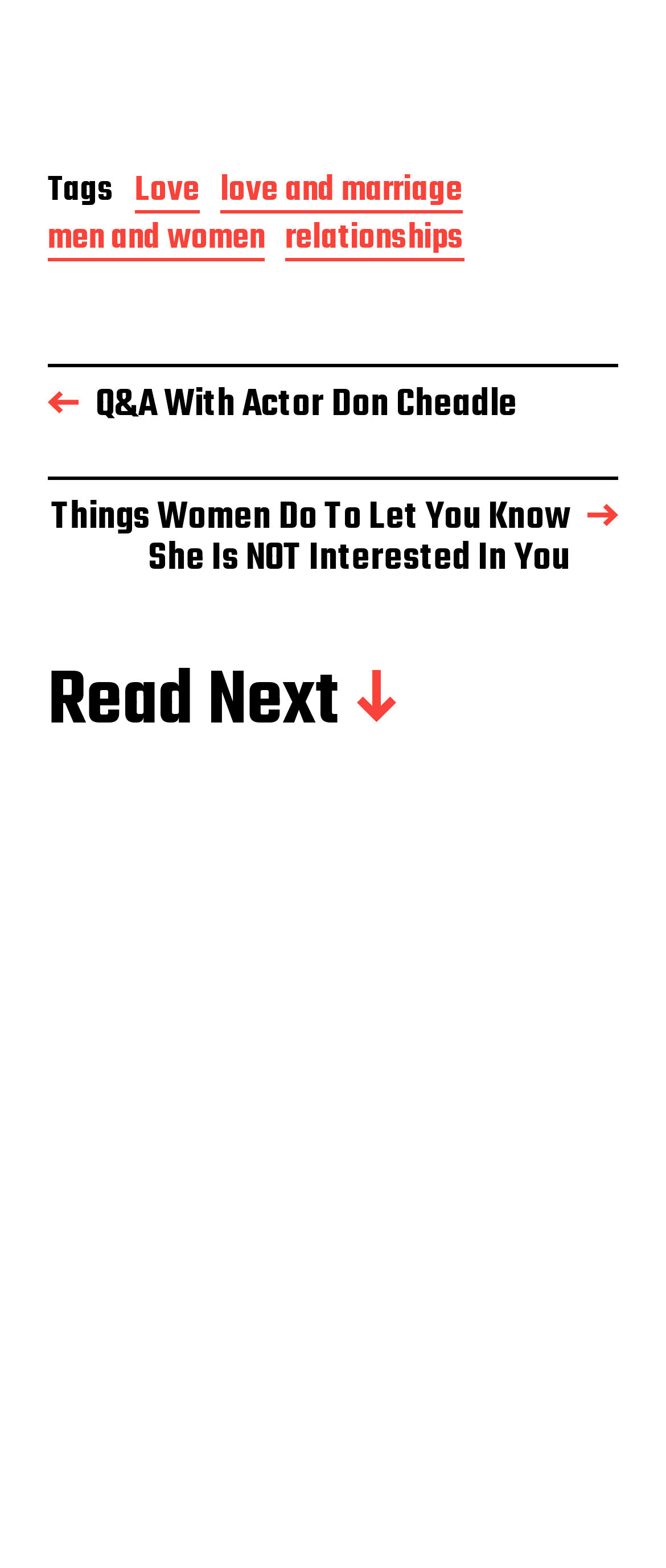How many links are there in the 'Tags' section?
Based on the image, please offer an in-depth response to the question.

I counted the number of links under the 'Tags' section, which are 'Love', 'love and marriage', 'men and women', and 'relationships', so there are 4 links in total.